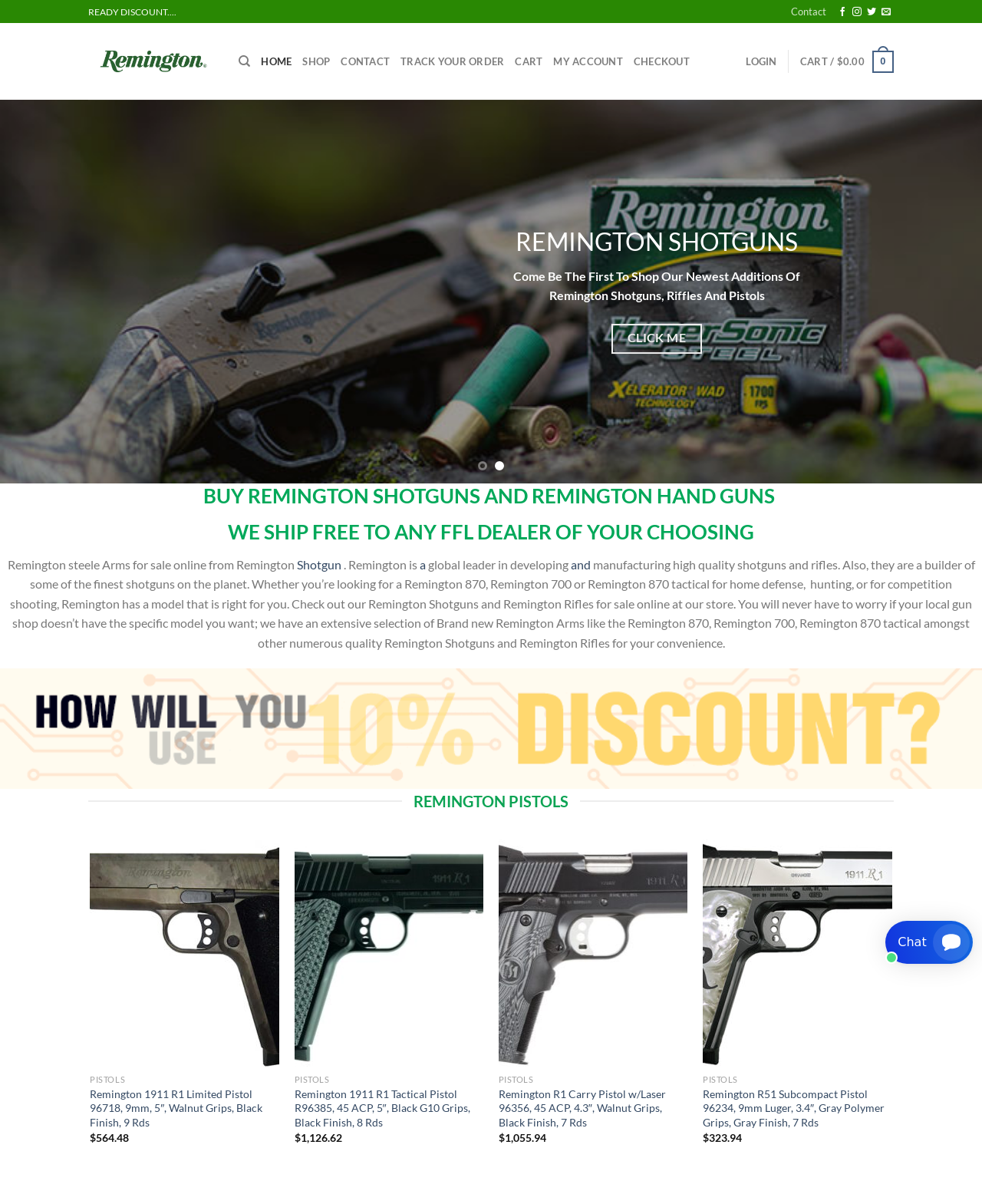Extract the bounding box coordinates for the described element: "Checkout". The coordinates should be represented as four float numbers between 0 and 1: [left, top, right, bottom].

[0.645, 0.038, 0.702, 0.064]